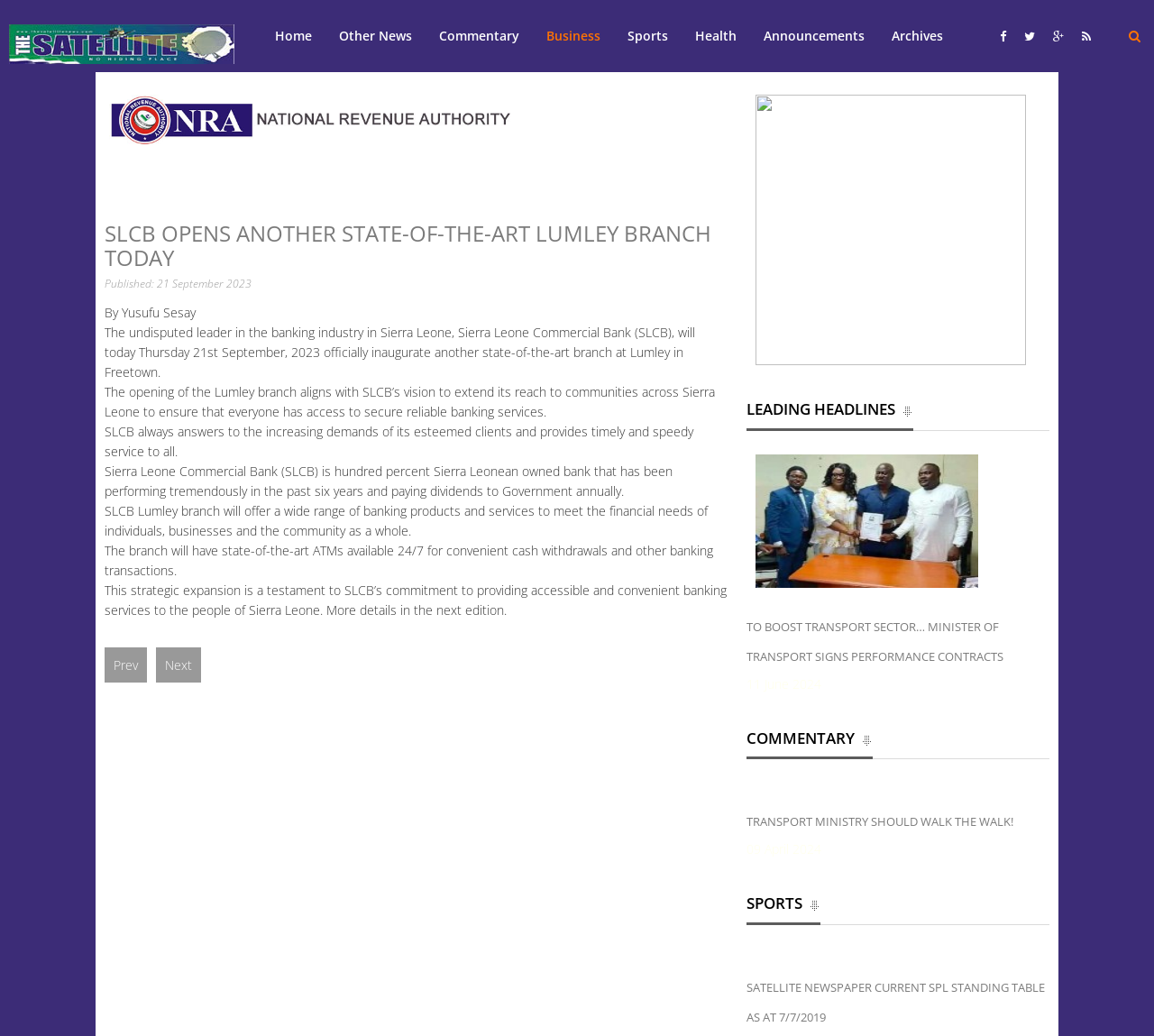Offer a comprehensive description of the webpage’s content and structure.

The webpage is about a news article from The Satellite News, with the main headline "SLCB OPENS ANOTHER STATE-OF-THE-ART LUMLEY BRANCH TODAY". At the top left corner, there is a link to "The Satellite News" accompanied by an image. Below this, there is a navigation menu with links to "Home", "Other News", "Commentary", "Business", "Sports", "Health", "Announcements", and "Archives".

On the right side of the navigation menu, there is a search bar with a placeholder text "Search...". Next to the search bar, there are four social media links represented by icons.

The main content of the webpage is the news article, which is divided into several paragraphs. The article is about the Sierra Leone Commercial Bank (SLCB) opening a new branch at Lumley in Freetown. The branch will offer a wide range of banking products and services, including state-of-the-art ATMs available 24/7.

Below the main article, there are links to "Prev" and "Next" pages. Further down, there are three sections: "LEADING HEADLINES", "COMMENTARY", and "SPORTS". Each section contains a heading and a list of news articles with links and images. The articles are accompanied by dates and summaries.

There is an advertisement image on the top right side of the webpage, and another image below the main article.